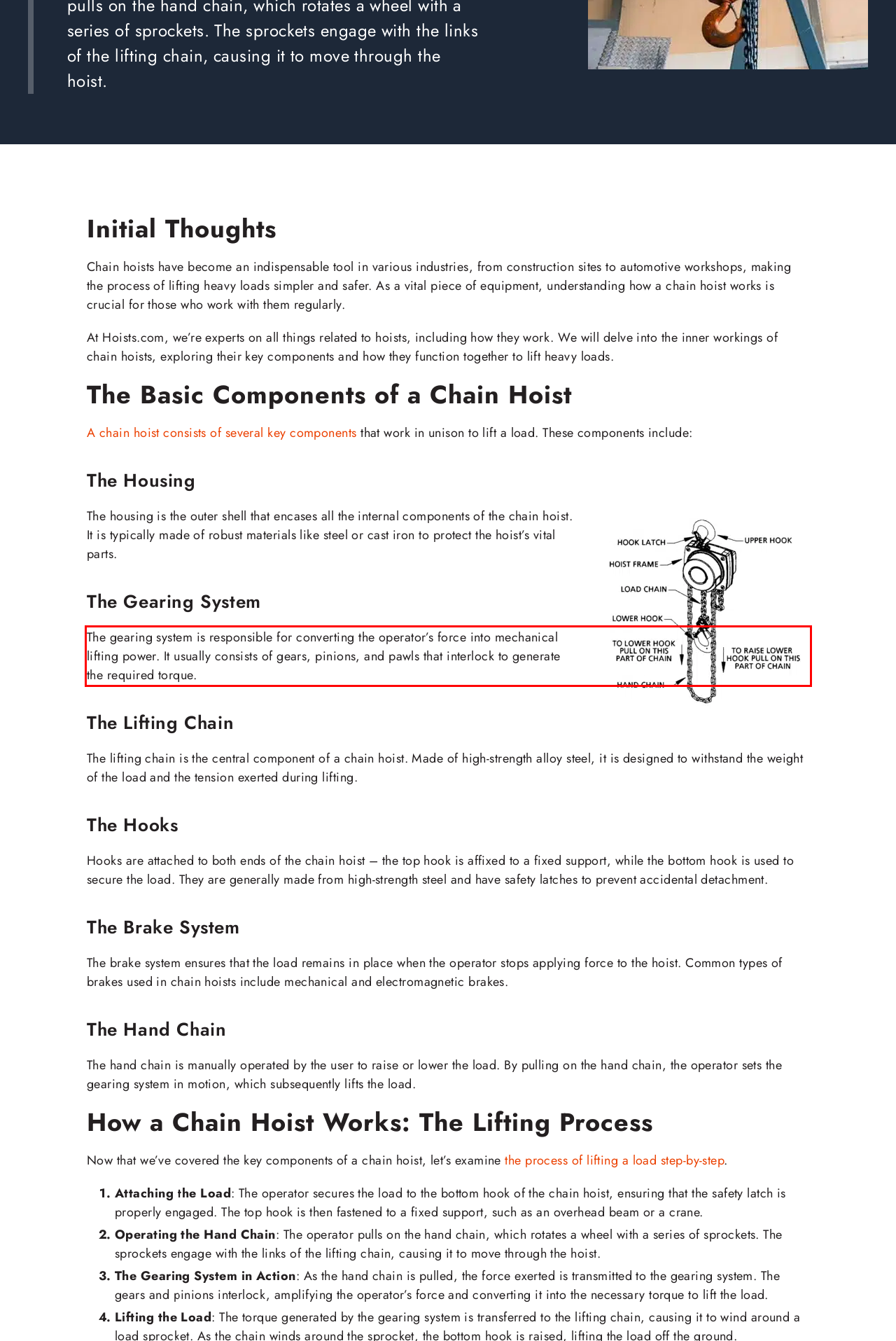Review the screenshot of the webpage and recognize the text inside the red rectangle bounding box. Provide the extracted text content.

The gearing system is responsible for converting the operator’s force into mechanical lifting power. It usually consists of gears, pinions, and pawls that interlock to generate the required torque.